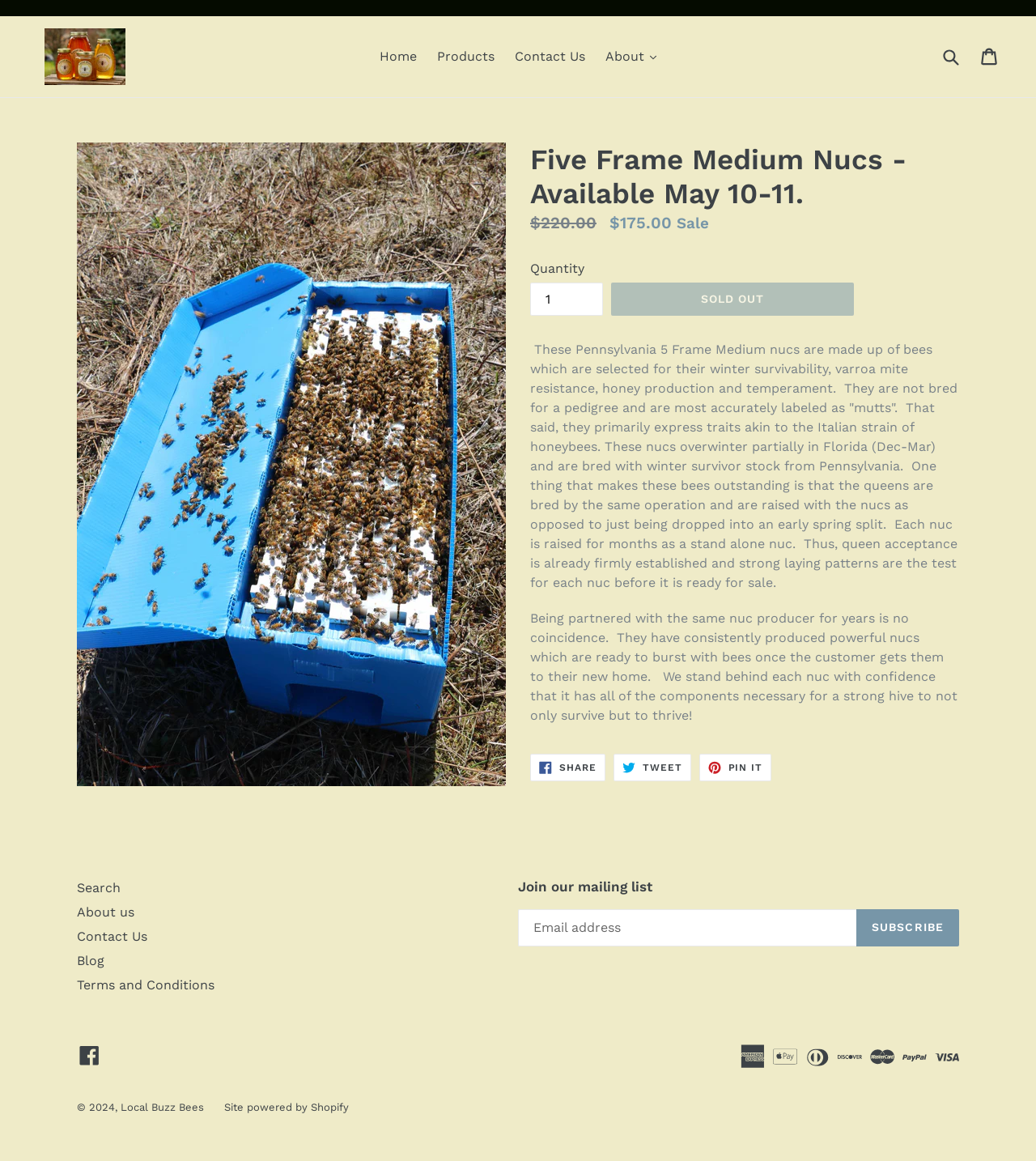Please find the bounding box coordinates for the clickable element needed to perform this instruction: "Subscribe to the mailing list".

[0.826, 0.783, 0.926, 0.815]